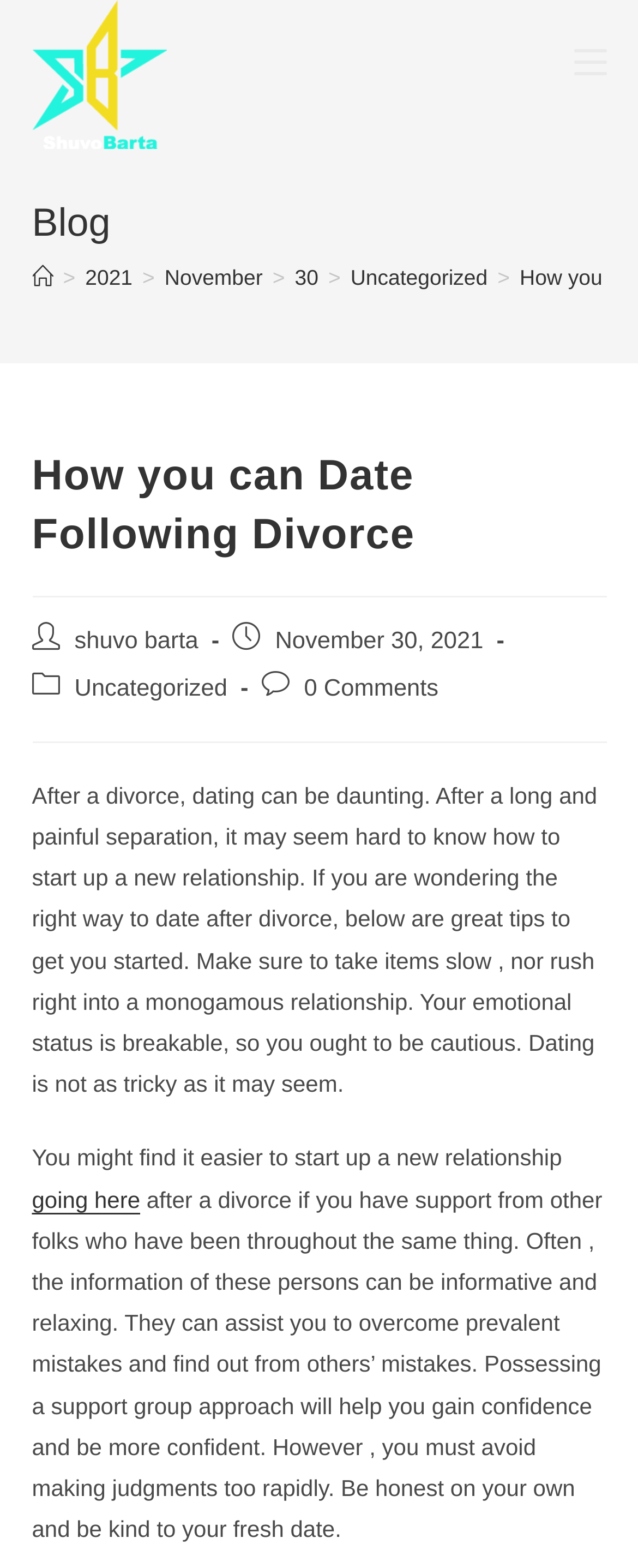Provide the bounding box coordinates of the UI element that matches the description: "Uncategorized".

[0.117, 0.431, 0.356, 0.448]